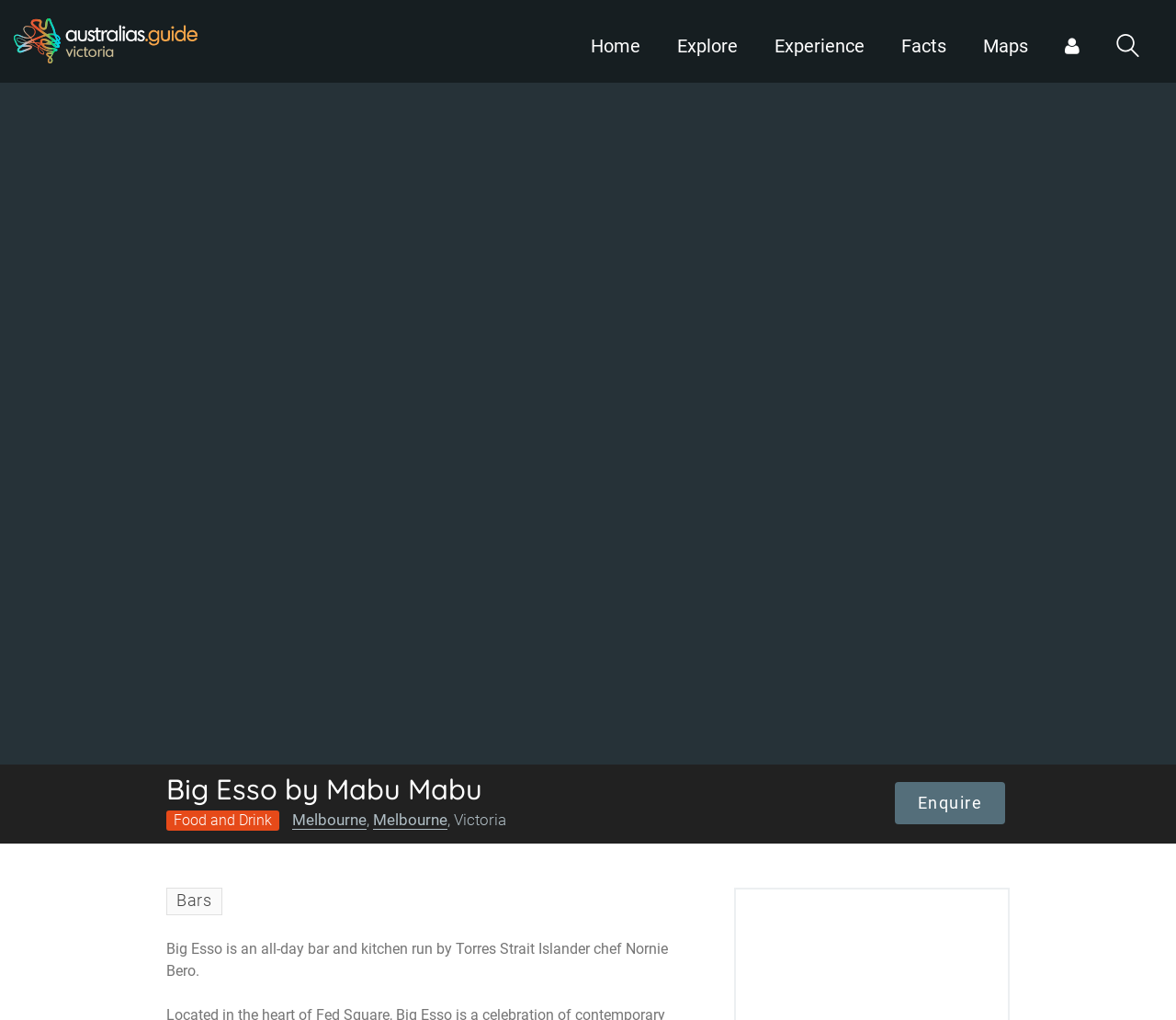Locate and extract the text of the main heading on the webpage.

Big Esso by Mabu Mabu